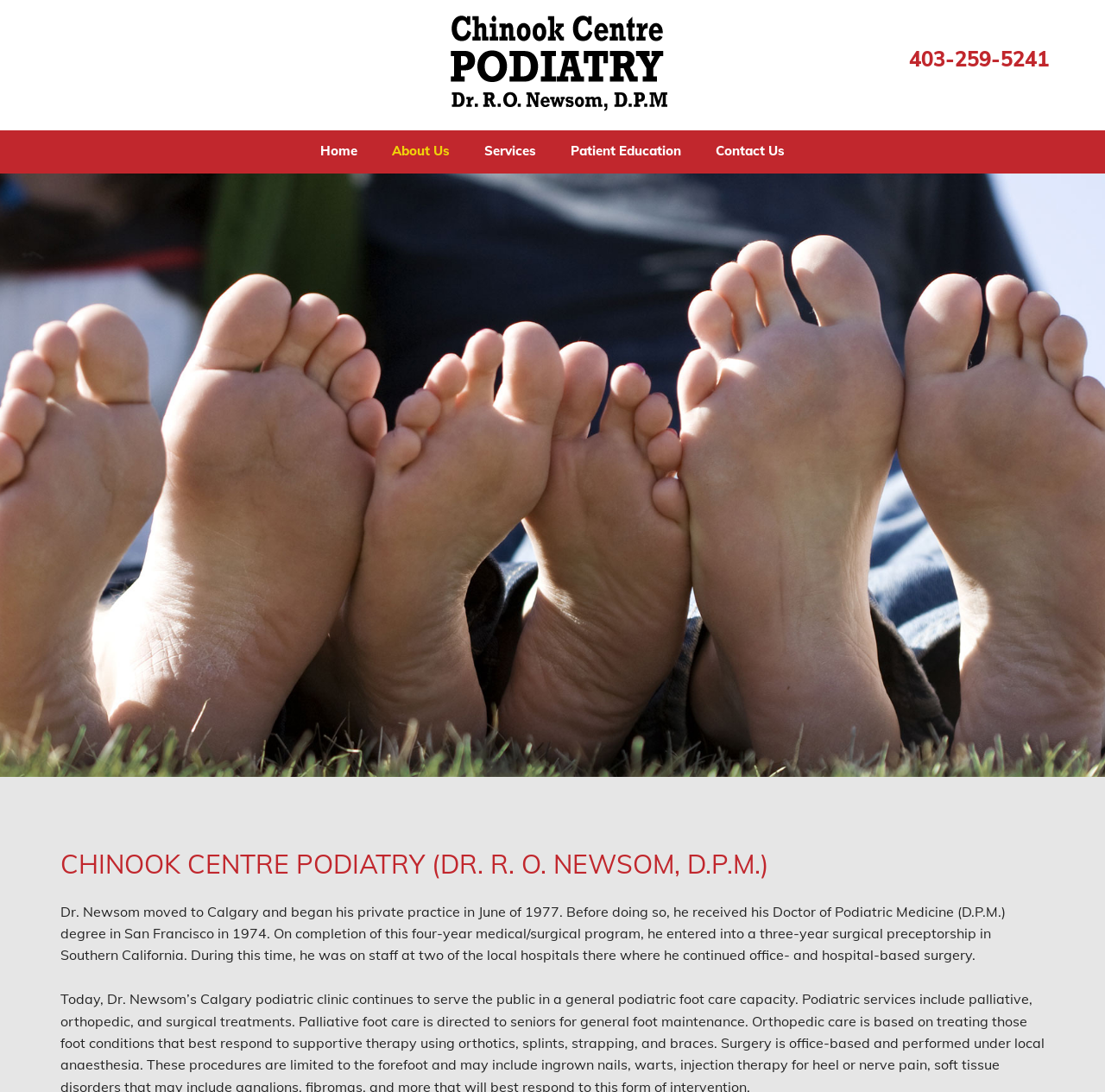From the element description Patient Education, predict the bounding box coordinates of the UI element. The coordinates must be specified in the format (top-left x, top-left y, bottom-right x, bottom-right y) and should be within the 0 to 1 range.

[0.501, 0.119, 0.632, 0.158]